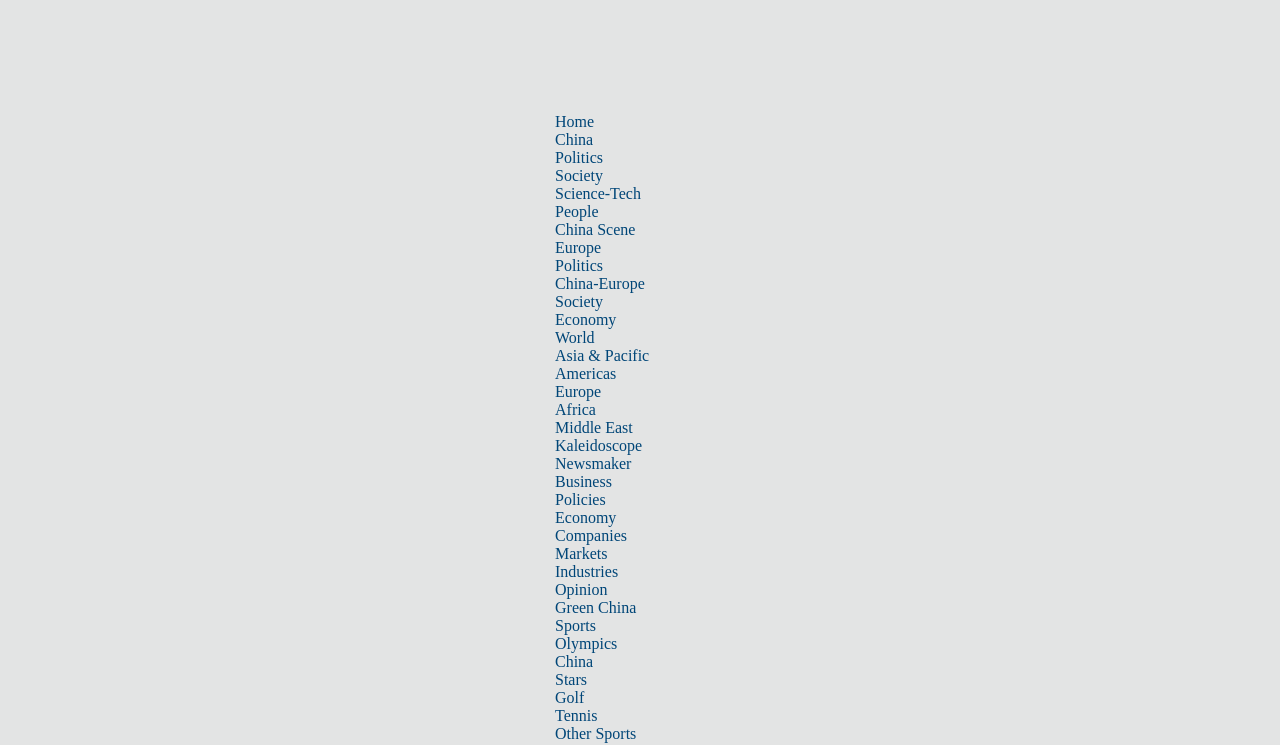What is the position of the link 'Europe' in the navigation bar?
Provide a detailed and extensive answer to the question.

By analyzing the y1 and y2 coordinates of the link elements, I found that the link 'Europe' is the second link in the navigation bar.